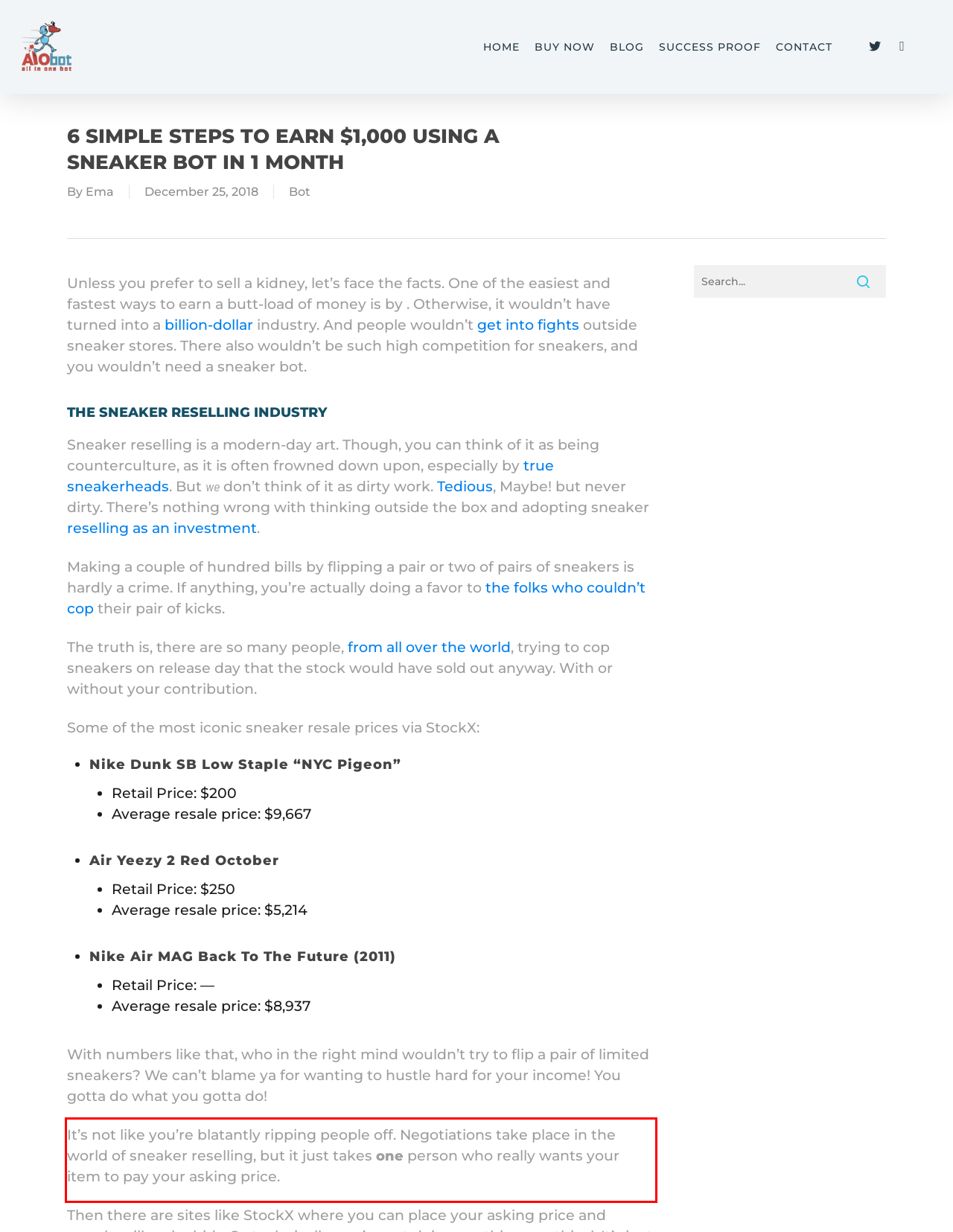Observe the screenshot of the webpage, locate the red bounding box, and extract the text content within it.

It’s not like you’re blatantly ripping people off. Negotiations take place in the world of sneaker reselling, but it just takes one person who really wants your item to pay your asking price.